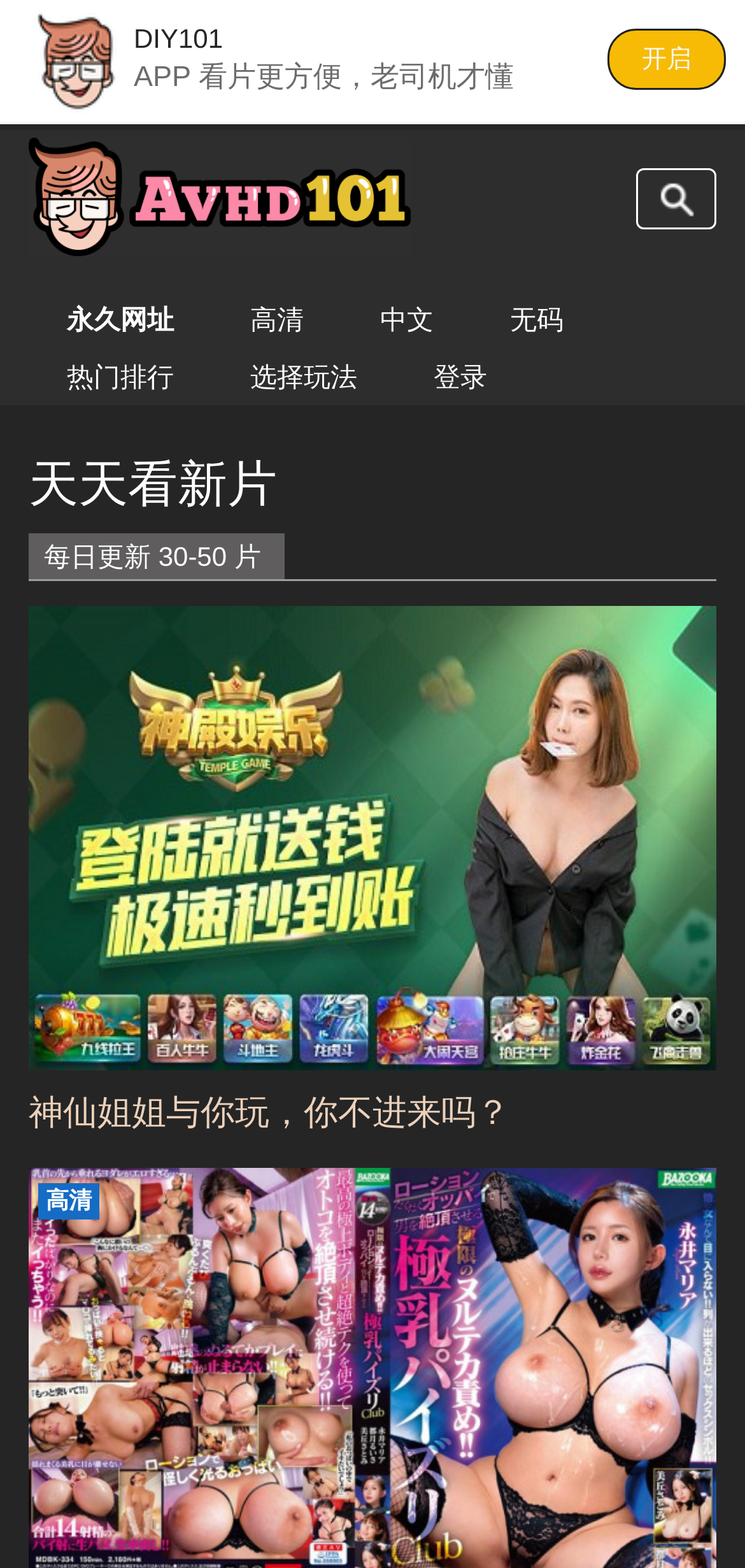How many links are there in the top navigation bar?
Look at the image and respond with a single word or a short phrase.

5